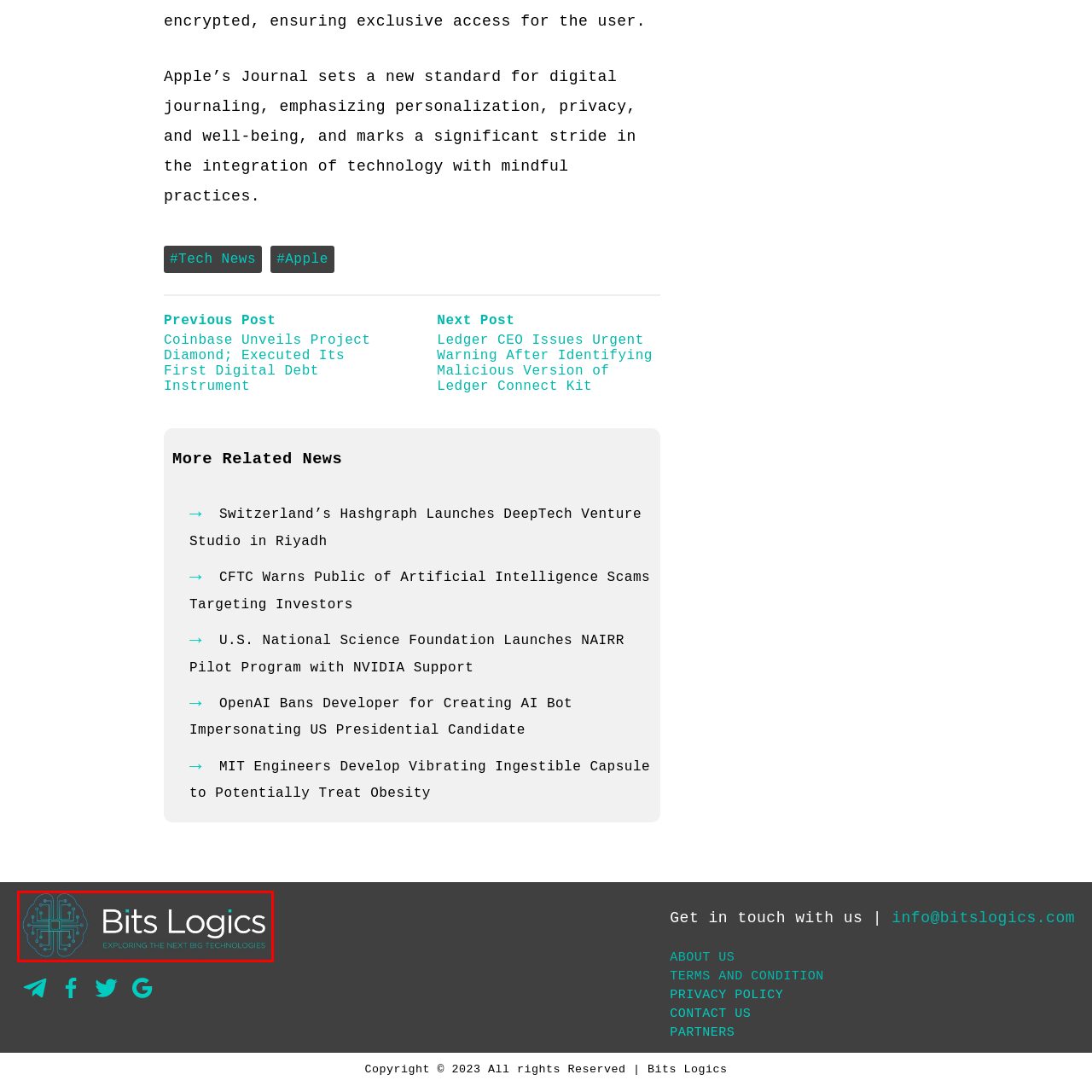Examine the red-bounded region in the image and describe it in detail.

The image features the logo of "Bits Logics," a technology-focused brand that emphasizes innovation and exploration in the field of emerging technologies. The logo incorporates a stylized brain symbol, representing intelligence and technology, intertwined with a network design that signifies connections and the flow of information. Beneath the logo, the tagline "Exploring the Next Big Technologies" highlights the organization's commitment to uncovering and analyzing groundbreaking advancements in the tech world. The overall aesthetic is modern and professional, set against a sleek dark background, reflecting a forward-thinking approach in its industry.